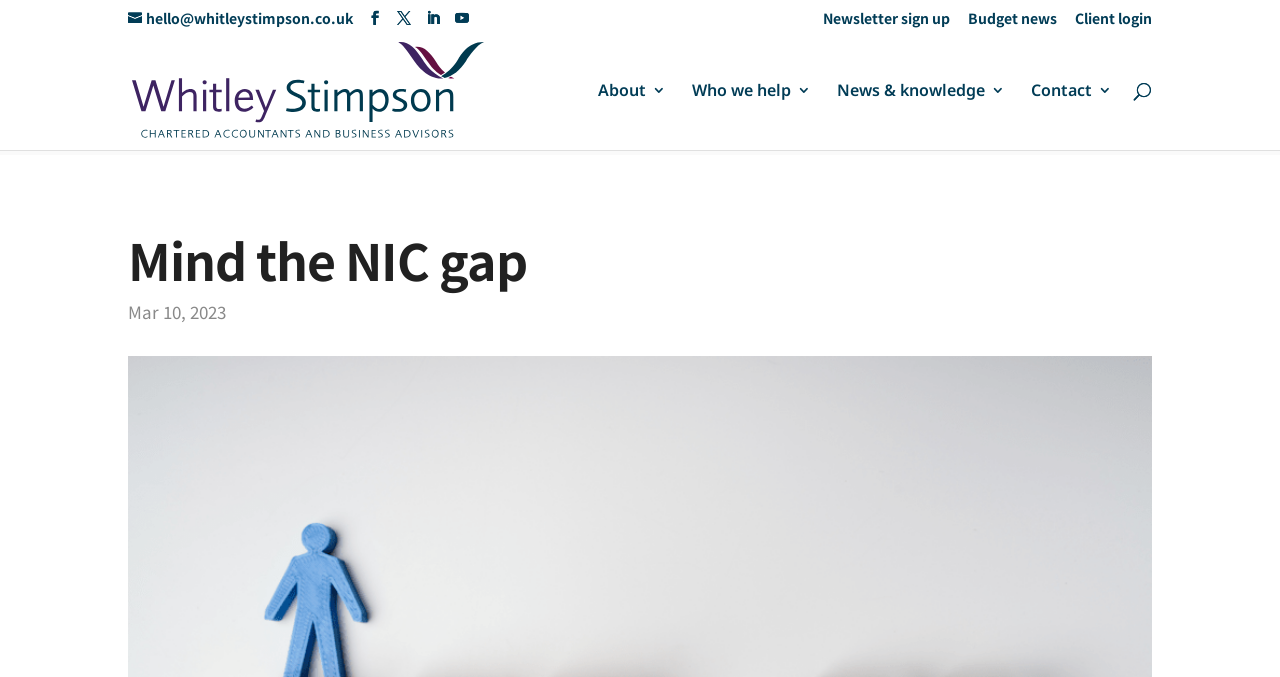Provide a one-word or short-phrase response to the question:
What is the email address to contact?

hello@whitleystimpson.co.uk